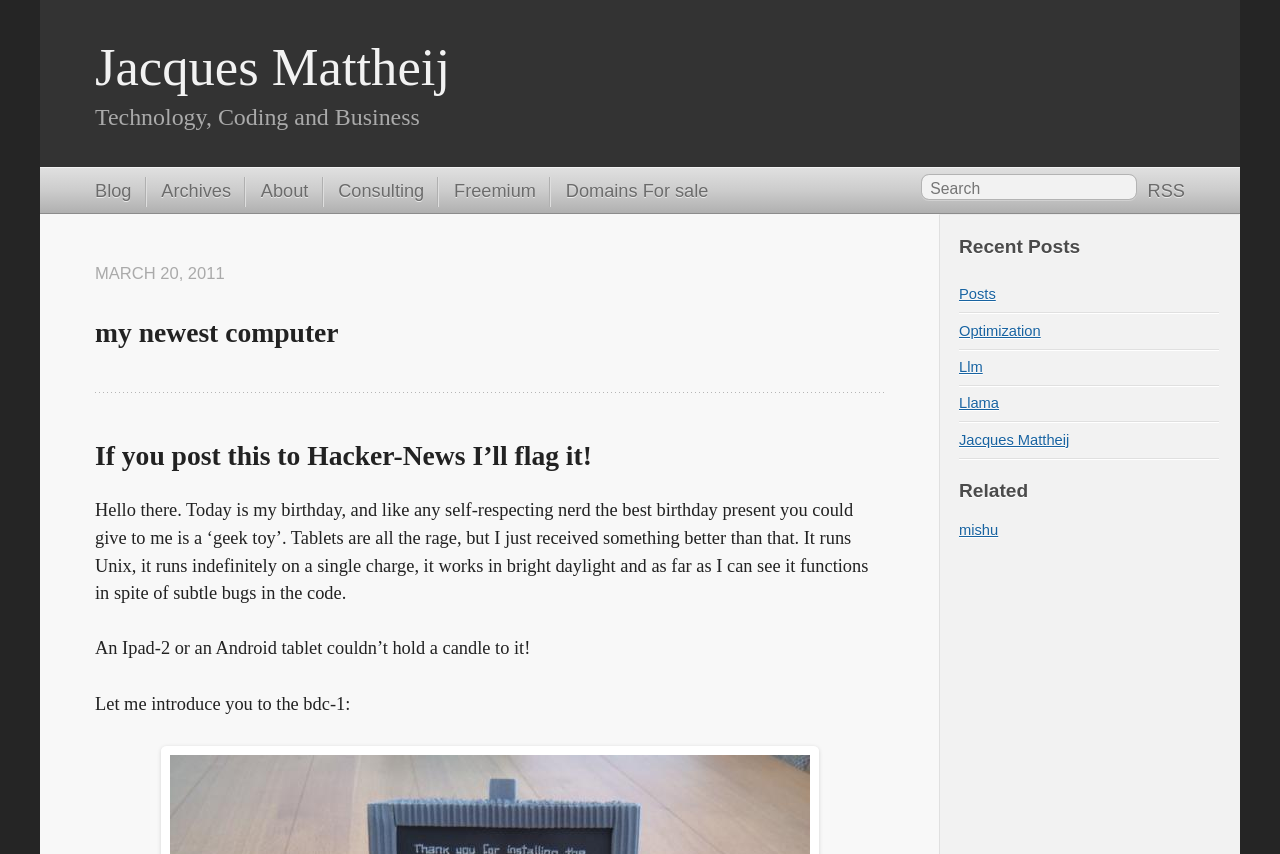Describe the entire webpage, focusing on both content and design.

This webpage is a personal blog belonging to Jacques Mattheij, with a focus on technology, coding, and business. At the top, there is a heading with the blog owner's name, followed by a subtitle "Technology, Coding and Business". On the top right, there is a search bar with a placeholder text "Search". Below the search bar, there are several links to different sections of the blog, including "Blog", "Archives", "About", "Consulting", "Freemium", and "Domains For sale".

The main content of the page is a blog post titled "my newest computer", which is dated March 20, 2011. The post starts with a heading that warns readers not to post the content to Hacker-News. The blog post itself is a personal account of the author's birthday and a new gadget they received, which is described as a "geek toy" that runs Unix, has a long battery life, and works well in bright daylight. The author introduces the gadget as "bdc-1" and seems to be excited about it.

On the right side of the page, there is a complementary section with two headings: "Recent Posts" and "Related". Under "Recent Posts", there are links to several other blog posts, including "Posts", "Optimization", "Llm", "Llama", and "Jacques Mattheij". Under "Related", there is a single link to a website called "mishu".